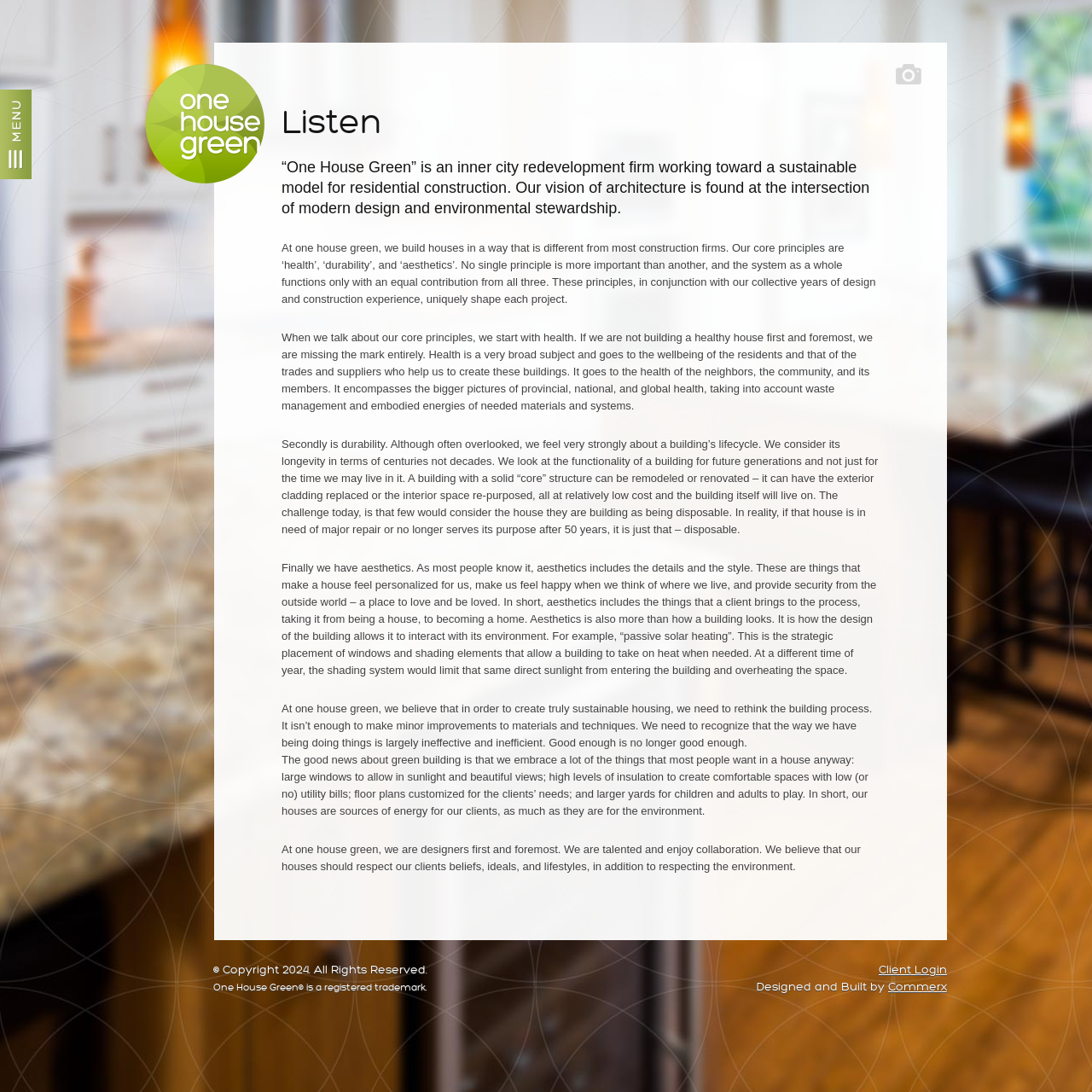Bounding box coordinates are given in the format (top-left x, top-left y, bottom-right x, bottom-right y). All values should be floating point numbers between 0 and 1. Provide the bounding box coordinate for the UI element described as: Client Login

[0.805, 0.882, 0.867, 0.894]